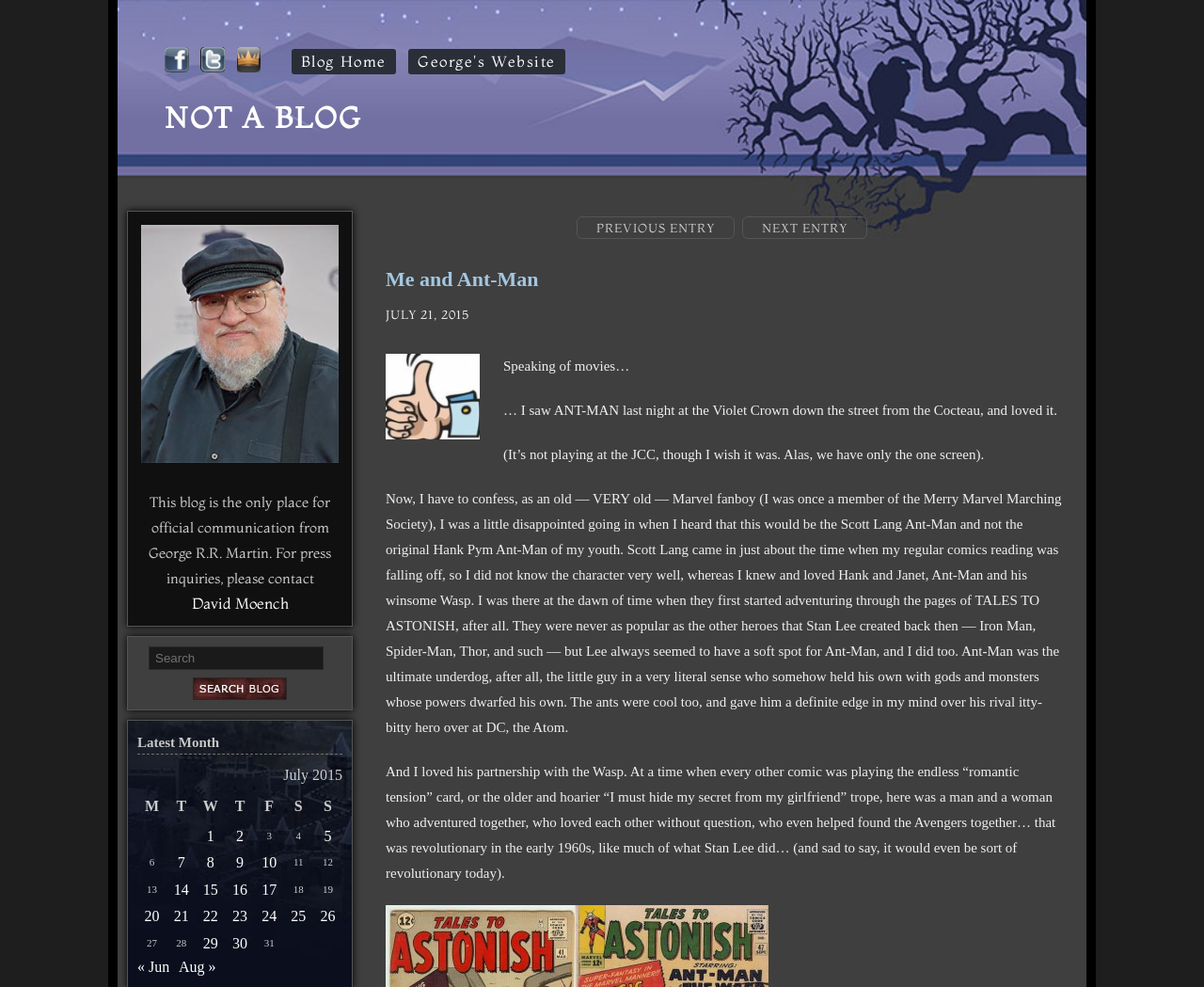Please identify the bounding box coordinates of the element I should click to complete this instruction: 'Search for a keyword'. The coordinates should be given as four float numbers between 0 and 1, like this: [left, top, right, bottom].

[0.123, 0.655, 0.269, 0.679]